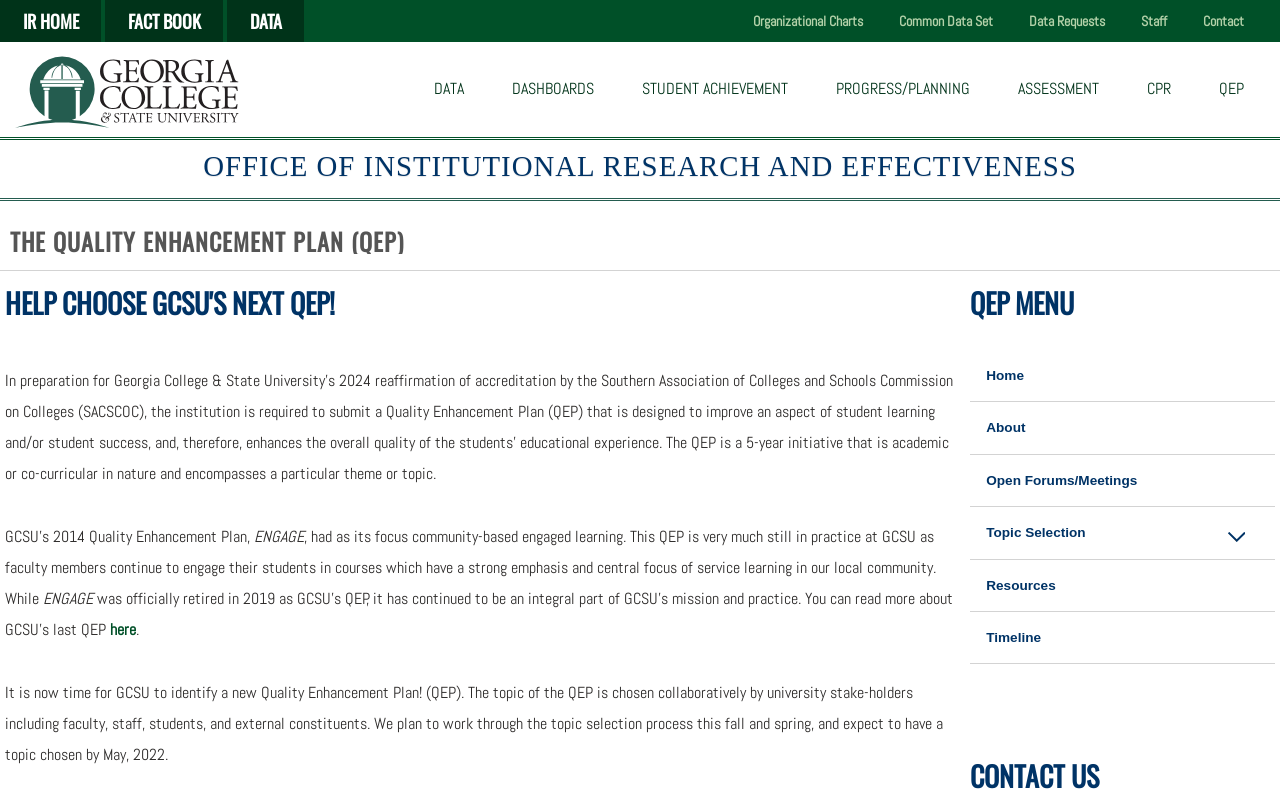Determine the bounding box coordinates of the clickable element necessary to fulfill the instruction: "Click on IR HOME". Provide the coordinates as four float numbers within the 0 to 1 range, i.e., [left, top, right, bottom].

[0.0, 0.0, 0.079, 0.053]